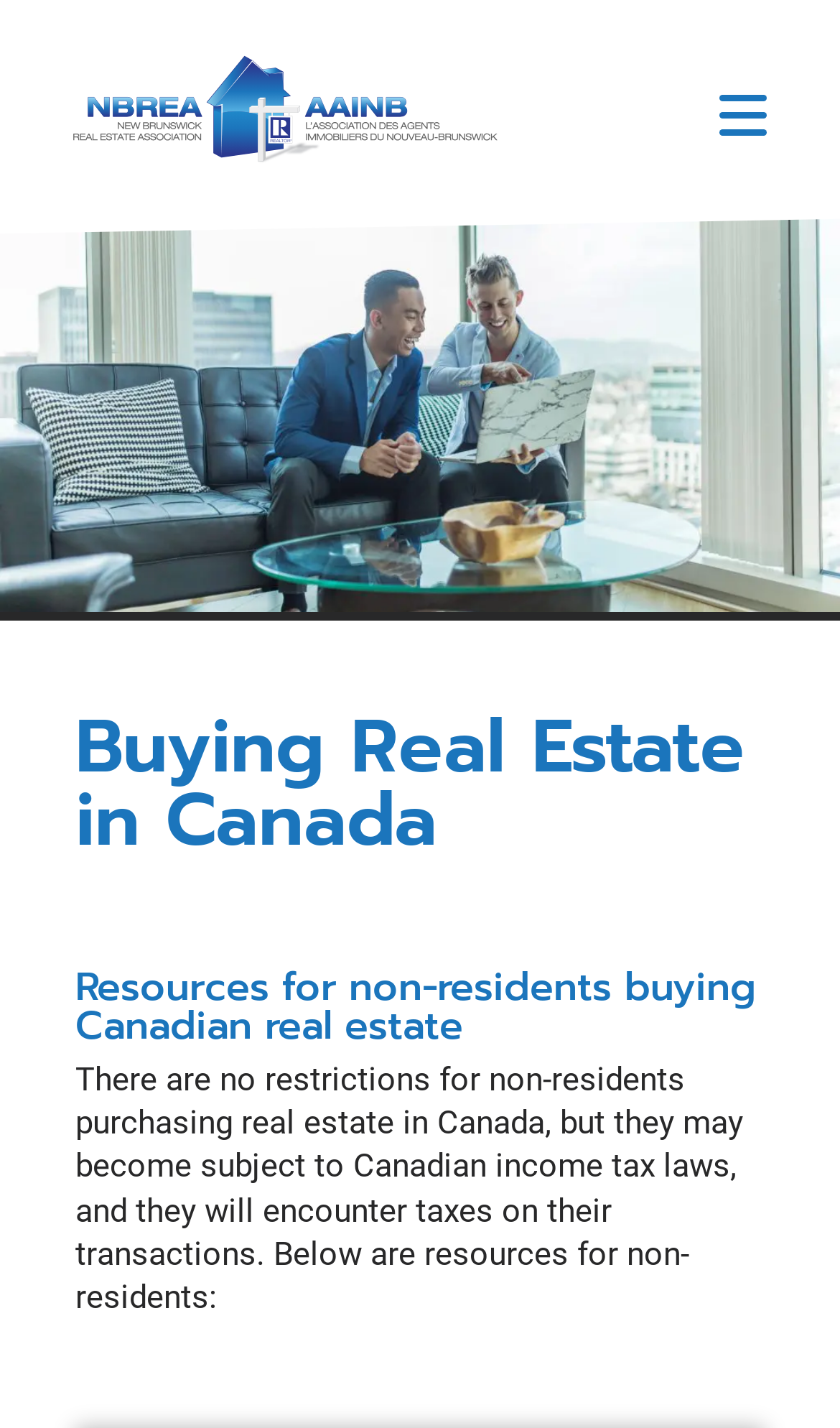Given the element description: "Women Peeing The Bed", predict the bounding box coordinates of this UI element. The coordinates must be four float numbers between 0 and 1, given as [left, top, right, bottom].

None